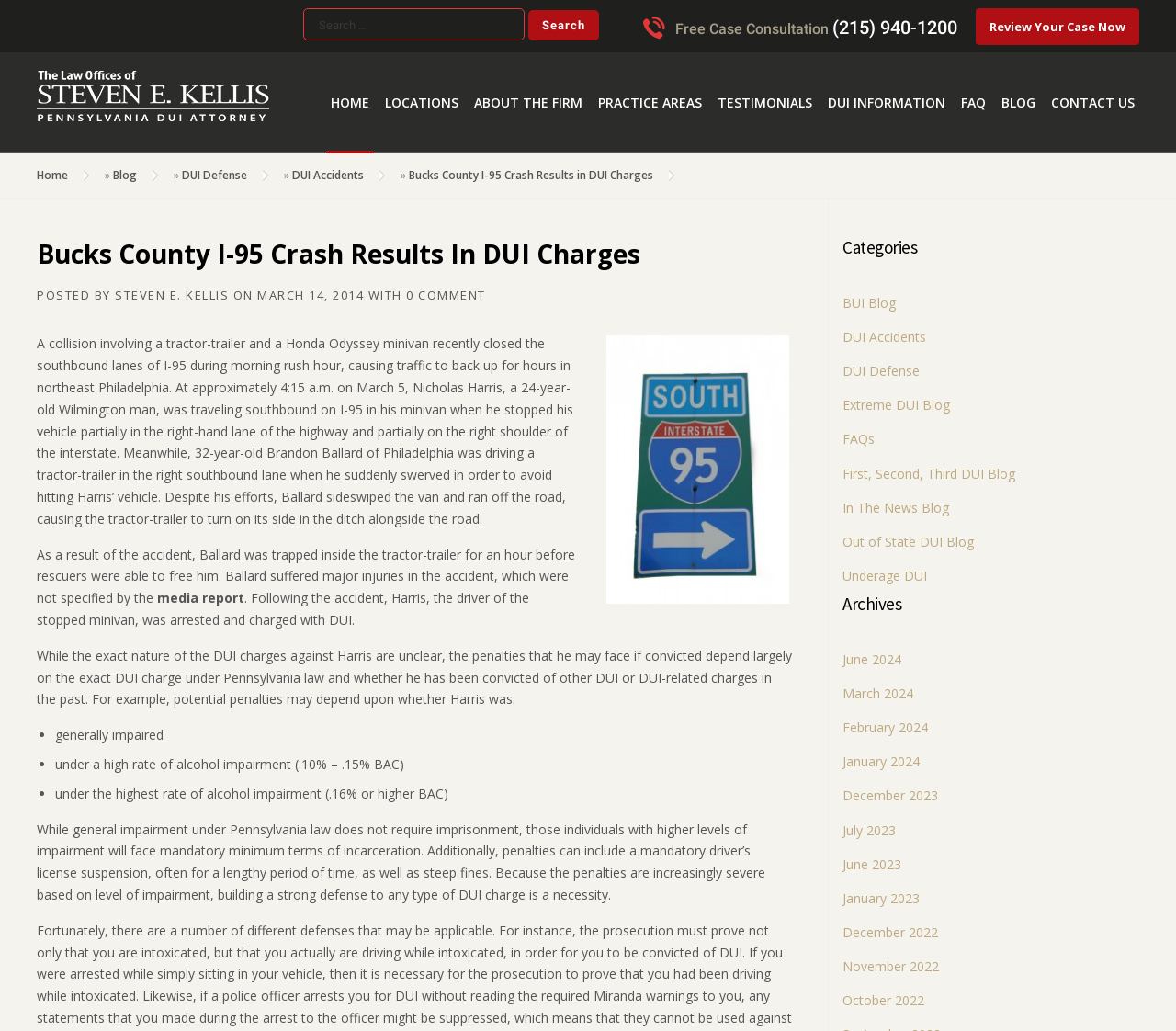Please identify the bounding box coordinates of the clickable area that will fulfill the following instruction: "Call (215) 940-1200". The coordinates should be in the format of four float numbers between 0 and 1, i.e., [left, top, right, bottom].

[0.708, 0.016, 0.814, 0.037]